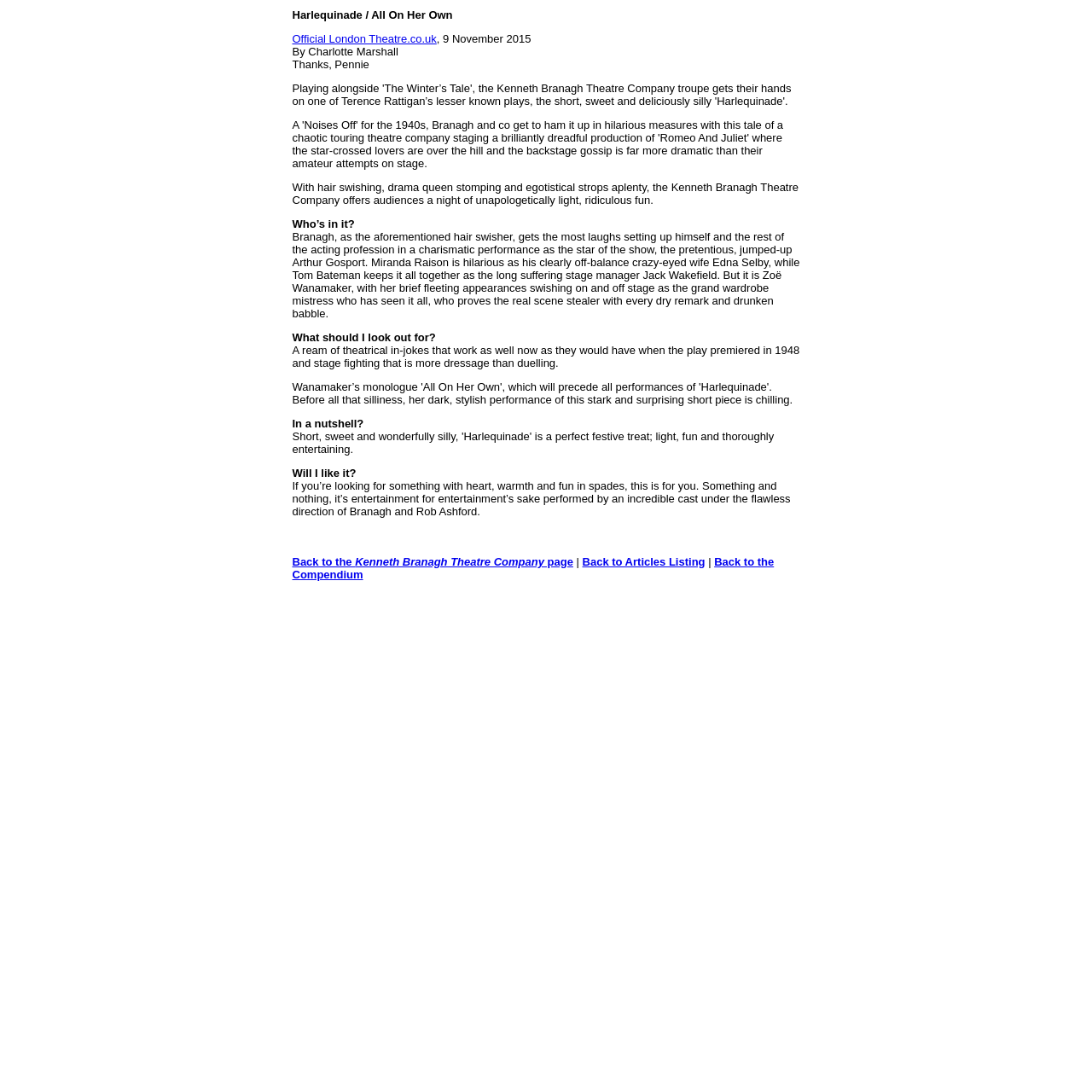Explain the webpage's design and content in an elaborate manner.

This webpage is an article about the play "Harlequinade" by Terence Rattigan, performed by the Kenneth Branagh Theatre Company. The article is divided into sections, with a brief introduction at the top. 

There is a table layout at the top of the page, taking up about two-thirds of the screen width and half of the screen height. Within this table, there is a single row with a single cell containing the main article content. 

The article begins with a brief summary of the play, describing it as a "short, sweet, and deliciously silly" tale of a chaotic touring theatre company staging a production of "Romeo And Juliet". The text is positioned near the top of the page, spanning about two-thirds of the screen width.

Below the summary, there are several sections with headings, including "Who's in it?", "What should I look out for?", "In a nutshell?", and "Will I like it?". Each section has a brief paragraph of text, positioned below the previous section, and spanning about two-thirds of the screen width.

There are three links at the bottom of the page, positioned side by side, which allow users to navigate to the Kenneth Branagh Theatre Company page, Articles Listing, and the Compendium.